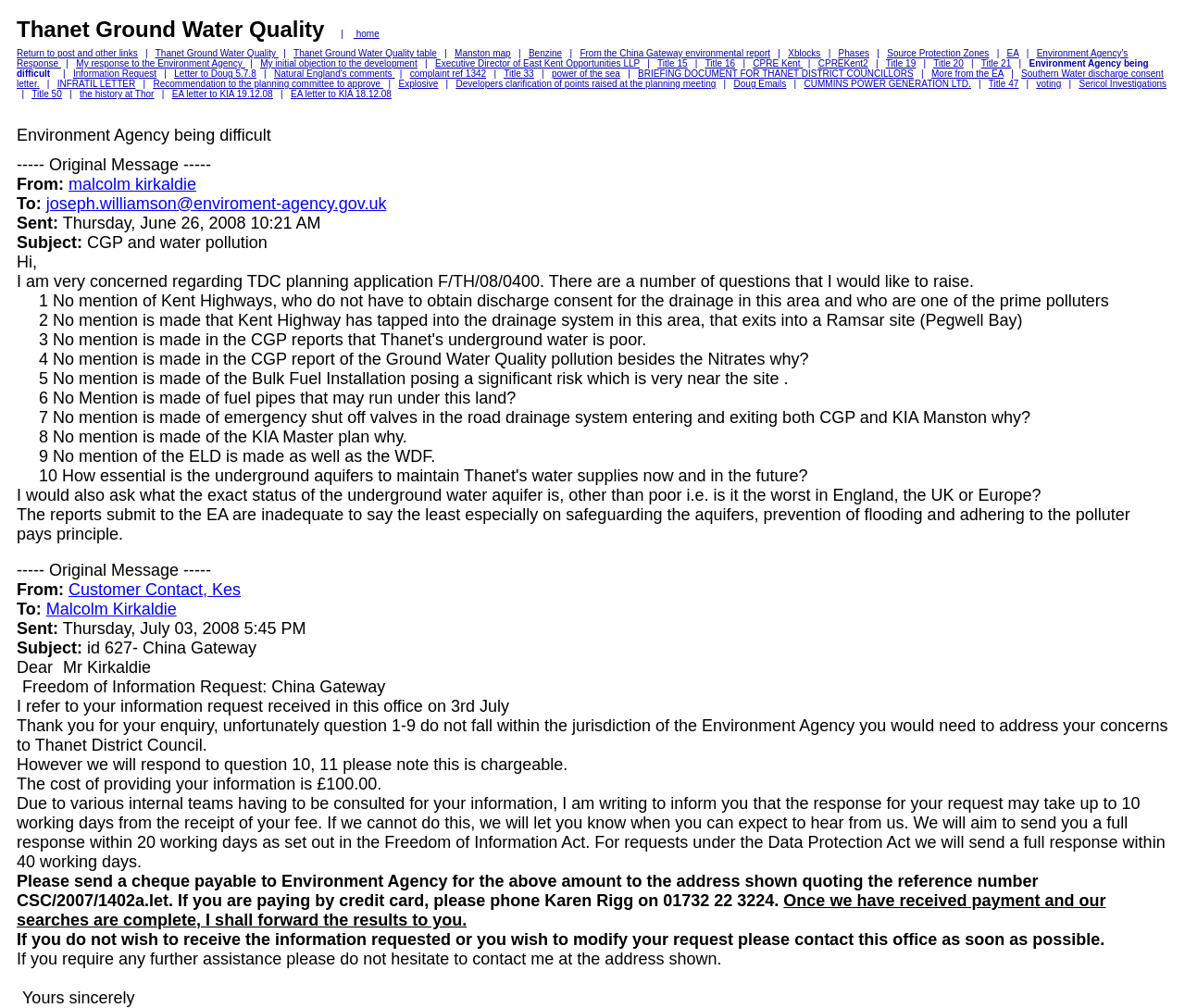Locate the bounding box coordinates of the area that needs to be clicked to fulfill the following instruction: "click the link 'Home'". The coordinates should be in the format of four float numbers between 0 and 1, namely [left, top, right, bottom].

[0.301, 0.028, 0.32, 0.039]